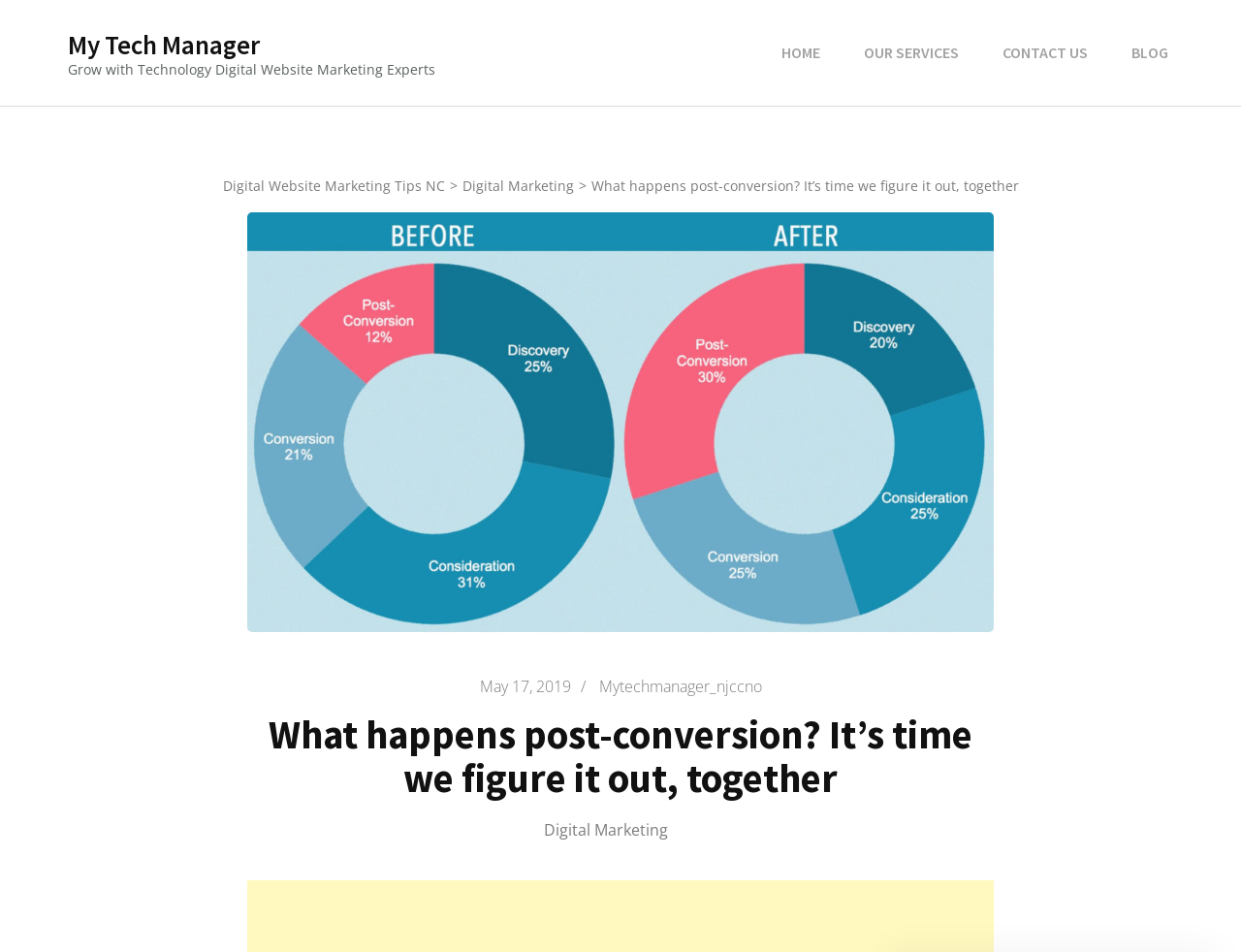What is the main title displayed on this webpage?

What happens post-conversion? It’s time we figure it out, together